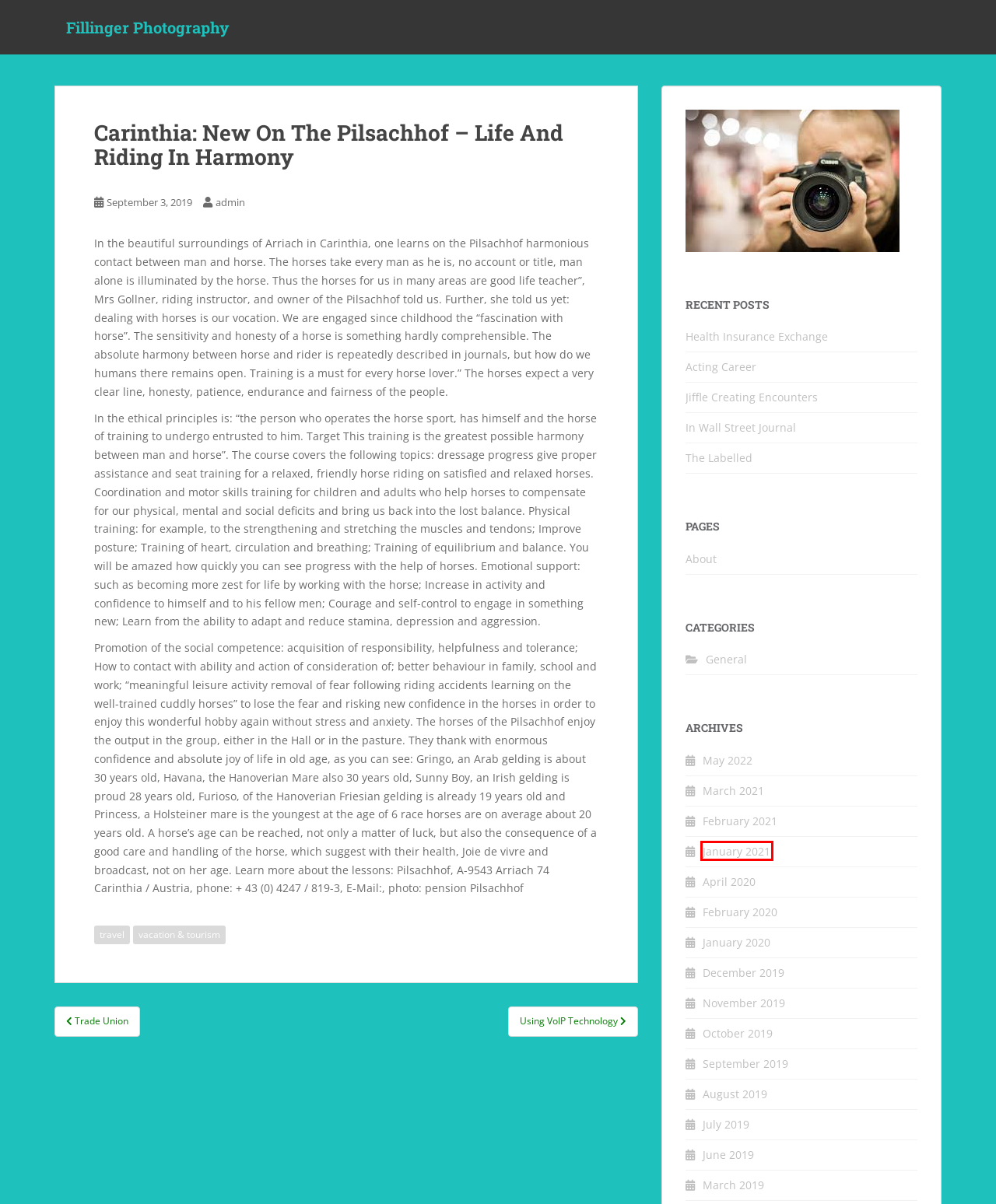Evaluate the webpage screenshot and identify the element within the red bounding box. Select the webpage description that best fits the new webpage after clicking the highlighted element. Here are the candidates:
A. January 2021 – Fillinger Photography
B. September 2019 – Fillinger Photography
C. July 2019 – Fillinger Photography
D. vacation & tourism – Fillinger Photography
E. General – Fillinger Photography
F. March 2021 – Fillinger Photography
G. Using VoIP Technology – Fillinger Photography
H. January 2020 – Fillinger Photography

A